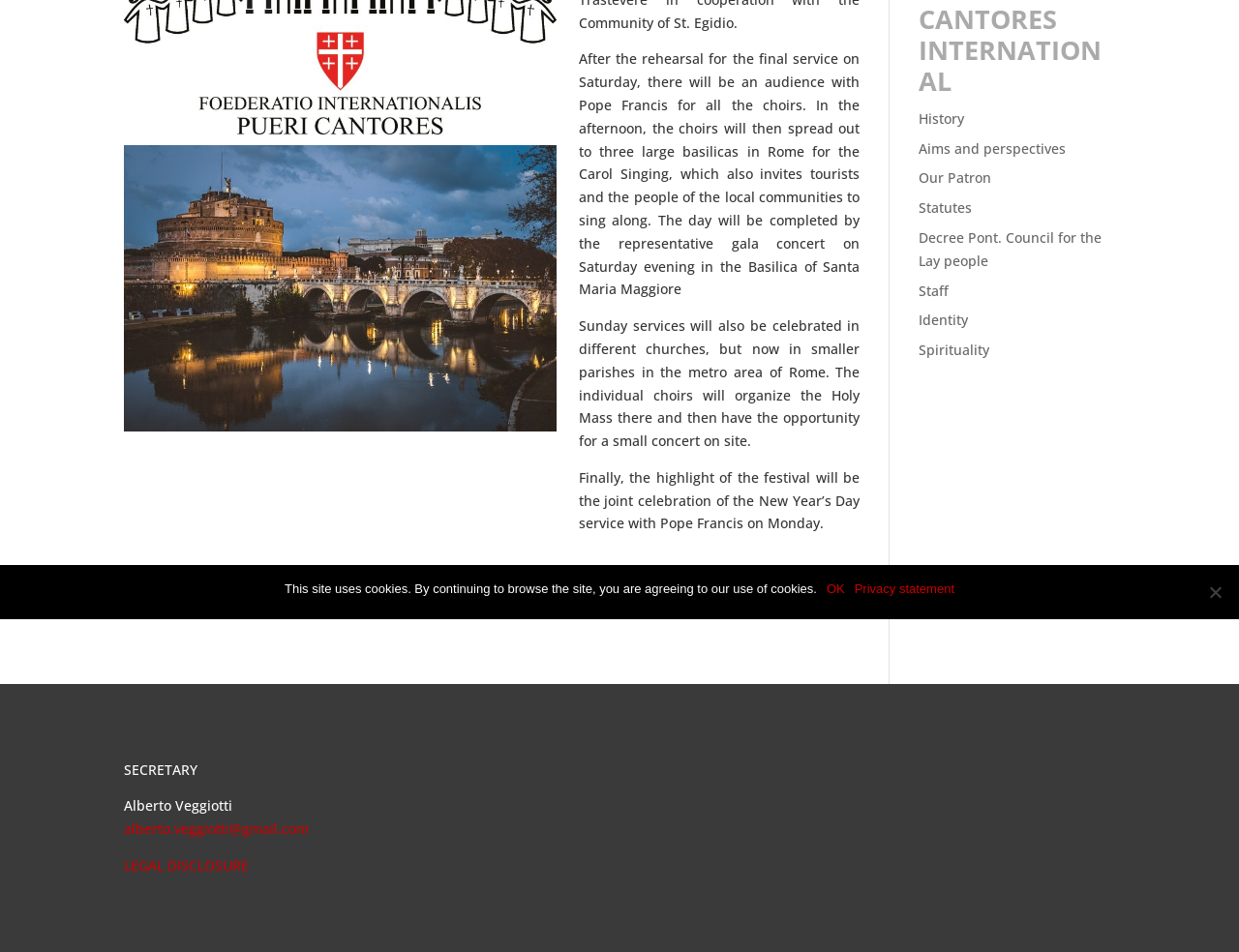Bounding box coordinates are given in the format (top-left x, top-left y, bottom-right x, bottom-right y). All values should be floating point numbers between 0 and 1. Provide the bounding box coordinate for the UI element described as: History

[0.741, 0.115, 0.778, 0.134]